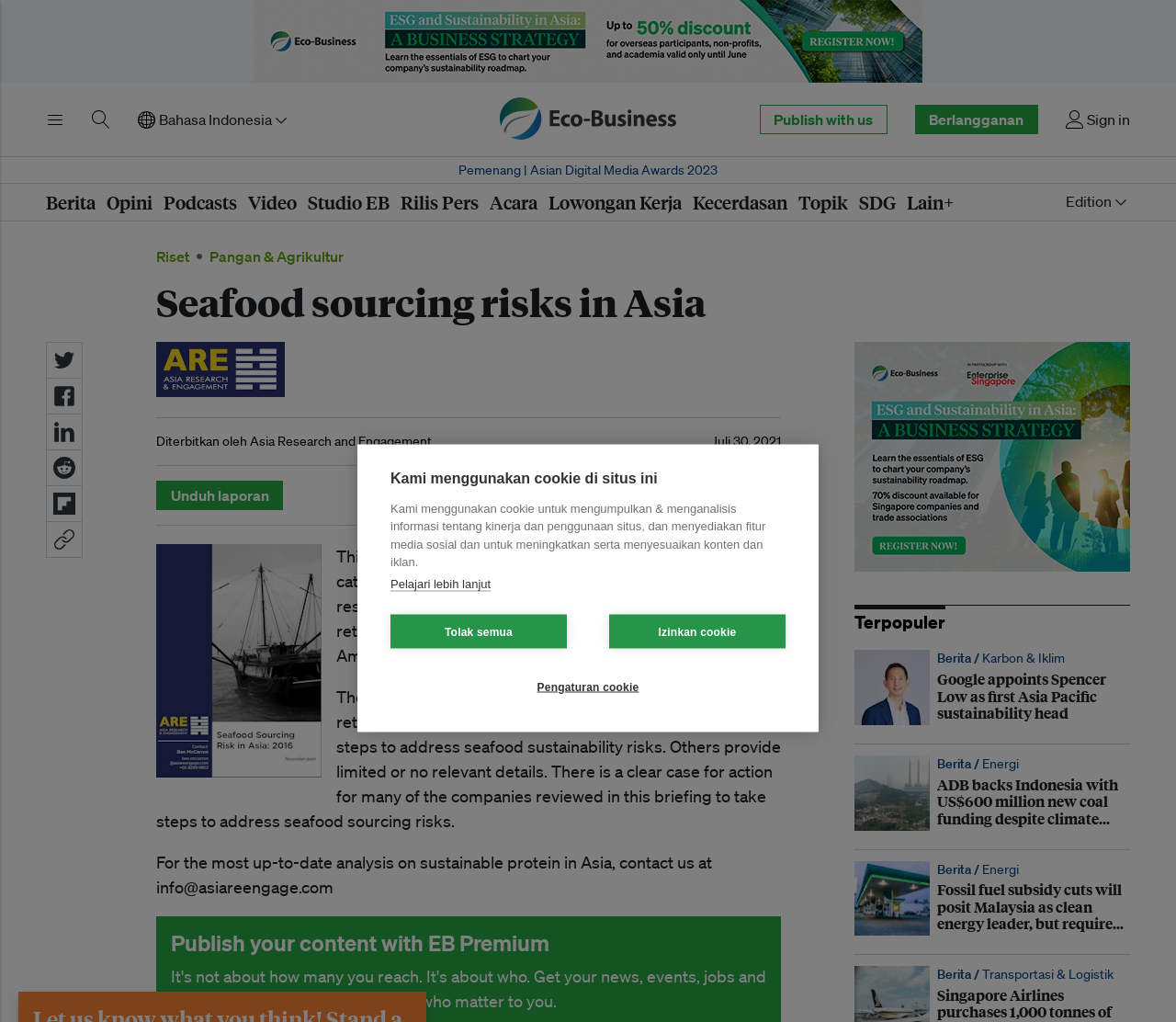What is the topic of the research? From the image, respond with a single word or brief phrase.

Seafood sourcing risks in Asia